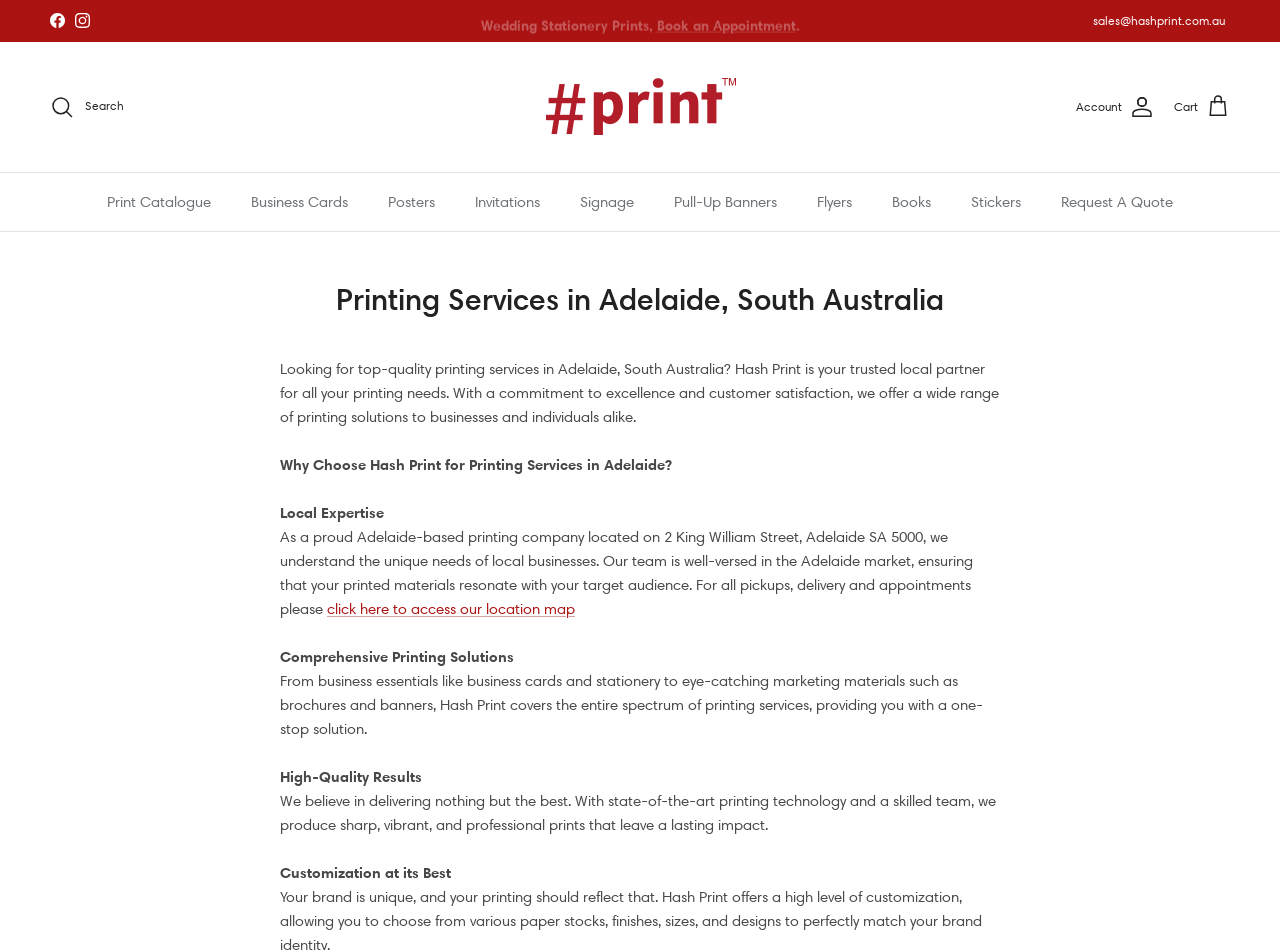Please identify the bounding box coordinates of the element that needs to be clicked to execute the following command: "View Print Catalogue". Provide the bounding box using four float numbers between 0 and 1, formatted as [left, top, right, bottom].

[0.07, 0.182, 0.179, 0.244]